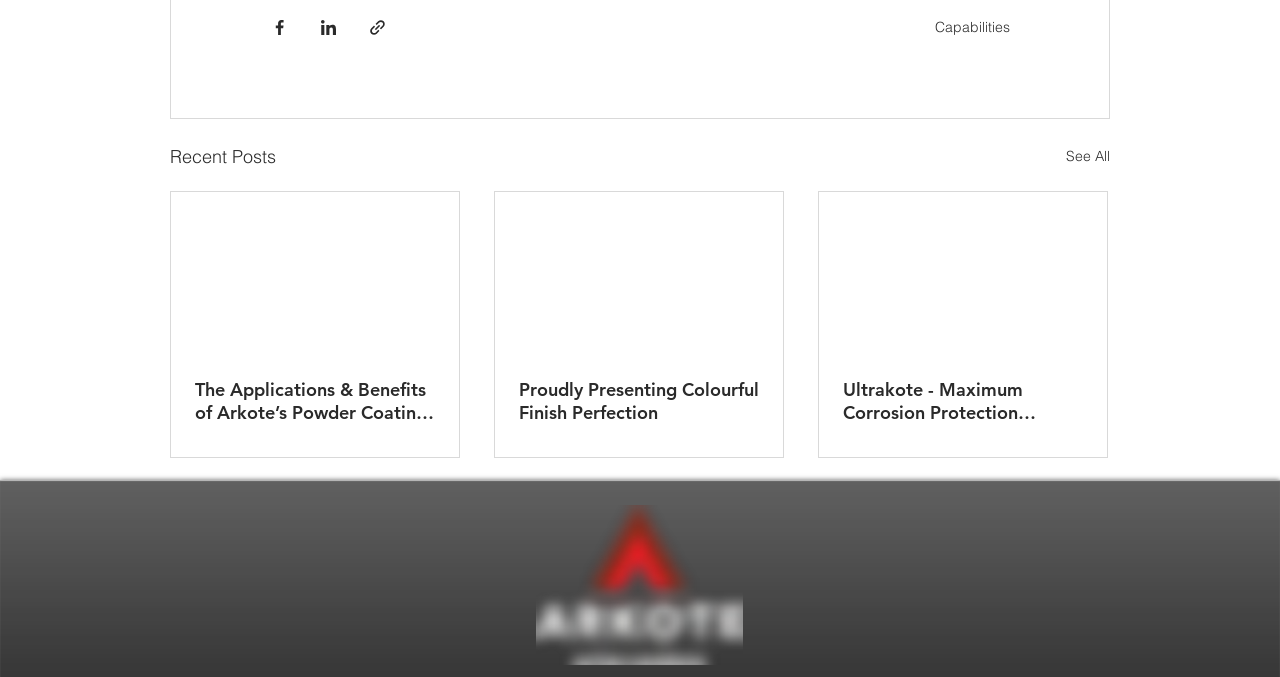Pinpoint the bounding box coordinates of the clickable area necessary to execute the following instruction: "Share via Facebook". The coordinates should be given as four float numbers between 0 and 1, namely [left, top, right, bottom].

[0.211, 0.027, 0.226, 0.055]